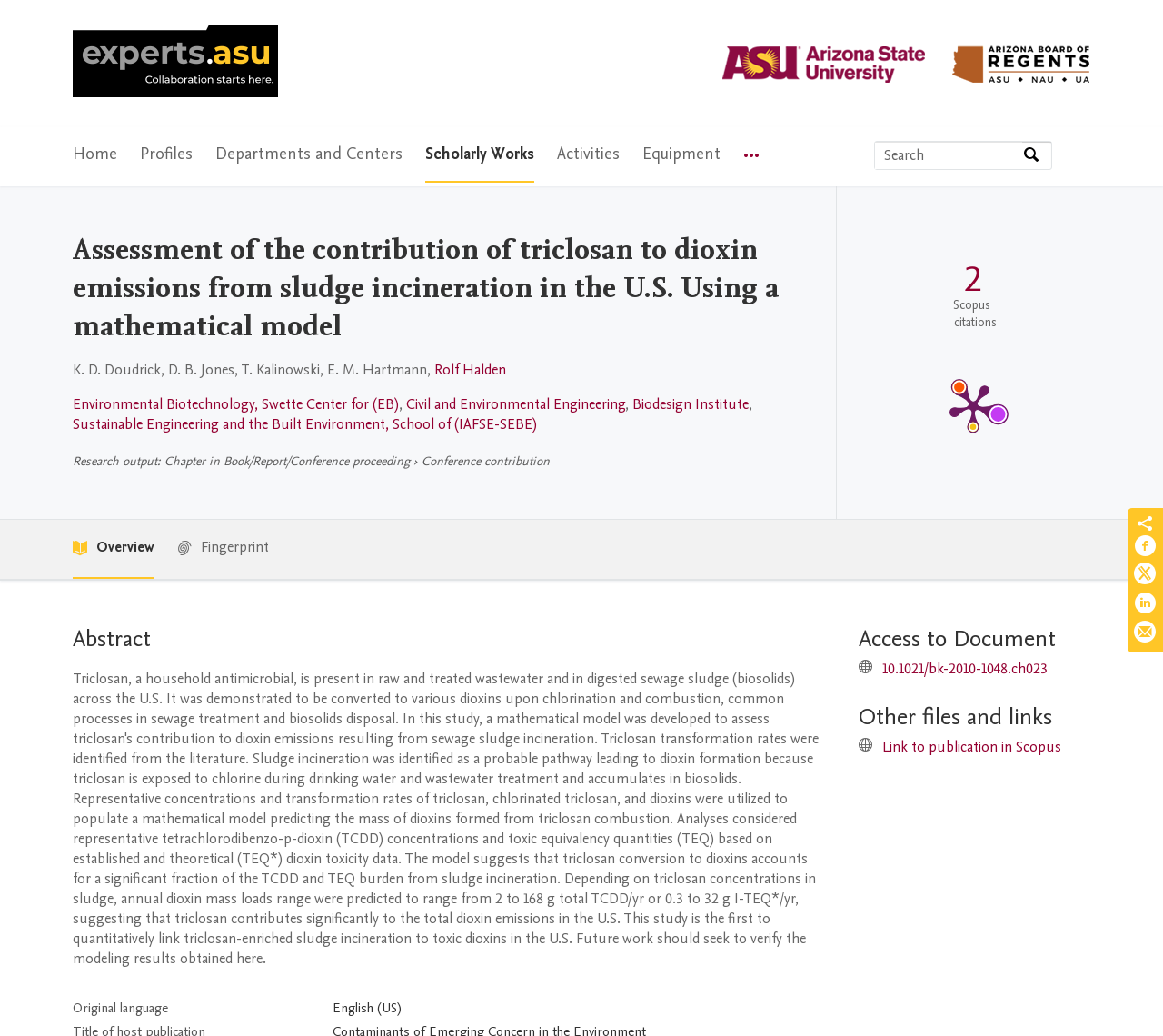Find the headline of the webpage and generate its text content.

Assessment of the contribution of triclosan to dioxin emissions from sludge incineration in the U.S. Using a mathematical model